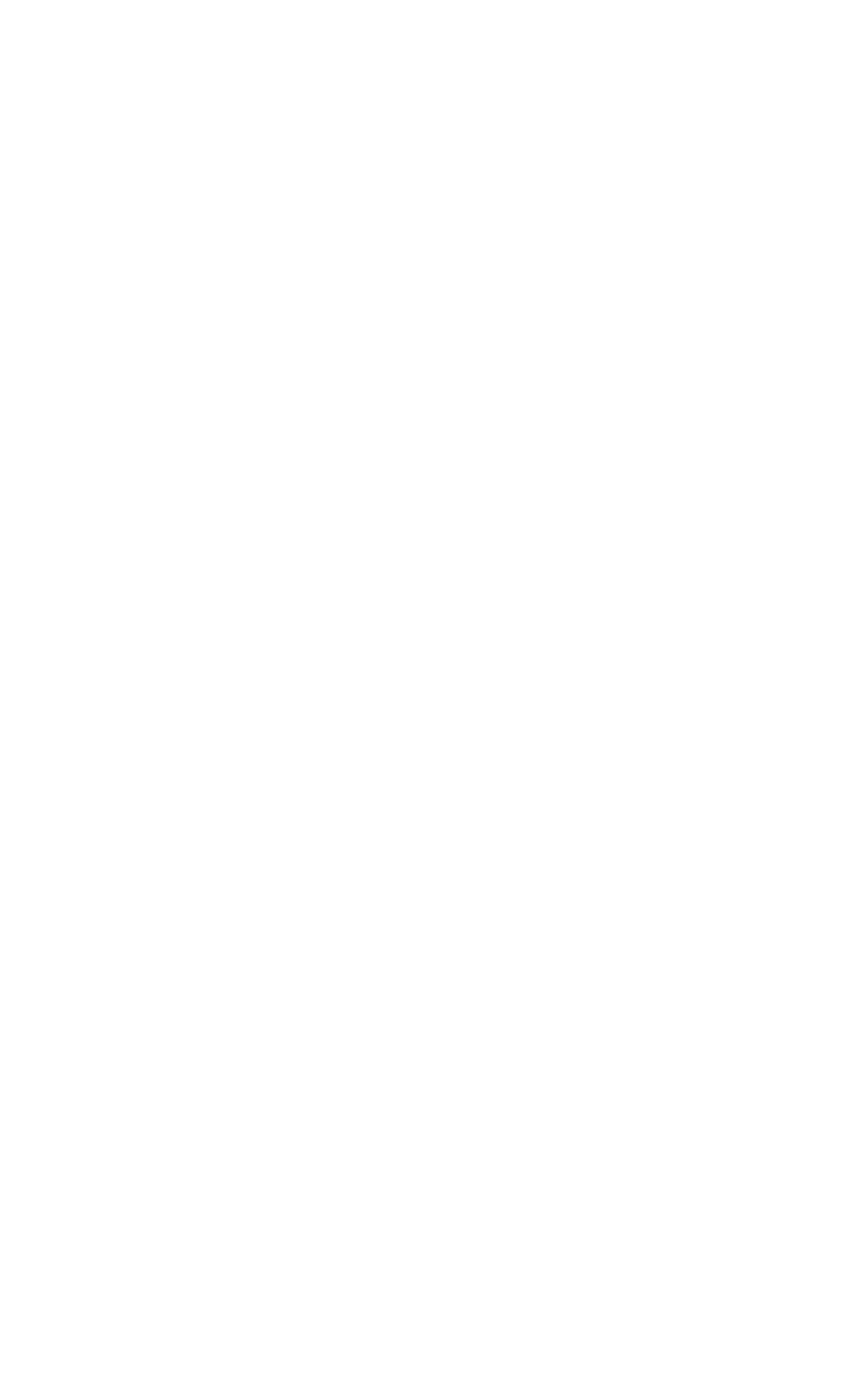What is the last link in the 'Quick Access' section?
Using the image as a reference, answer with just one word or a short phrase.

Help Center